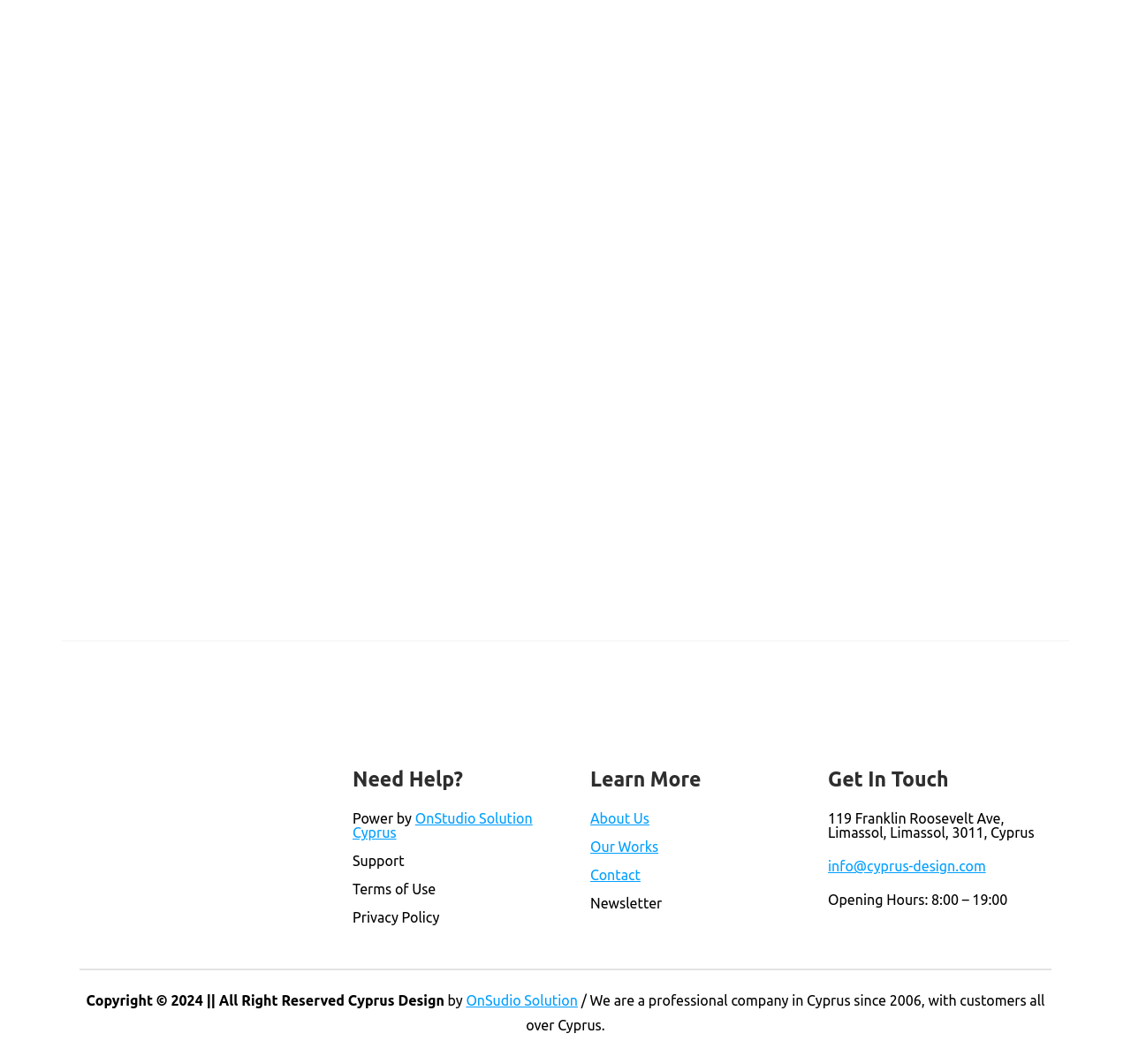Reply to the question with a single word or phrase:
What are the company's opening hours?

8:00 – 19:00